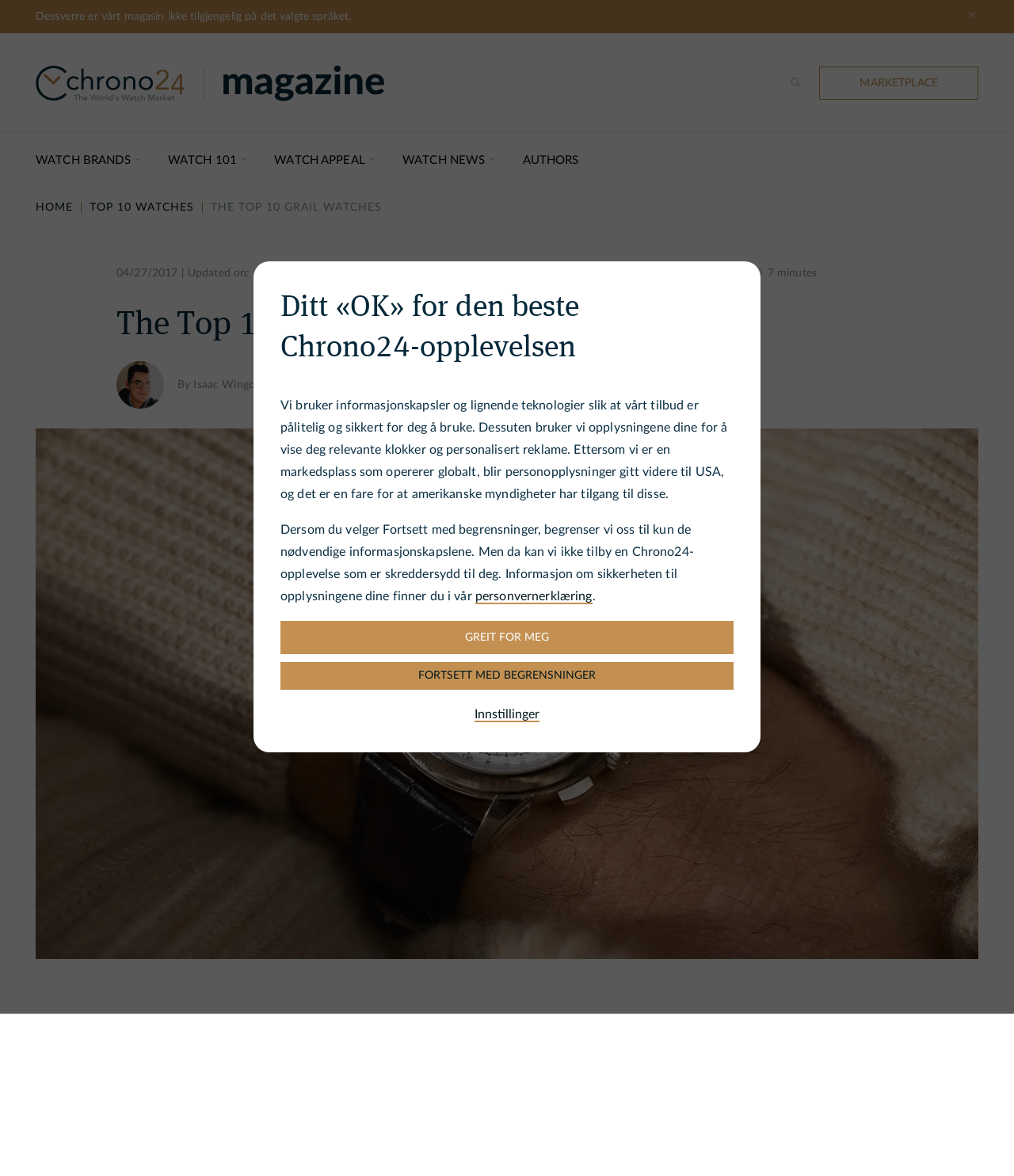Bounding box coordinates are specified in the format (top-left x, top-left y, bottom-right x, bottom-right y). All values are floating point numbers bounded between 0 and 1. Please provide the bounding box coordinate of the region this sentence describes: Top 10 Watches

[0.088, 0.172, 0.191, 0.181]